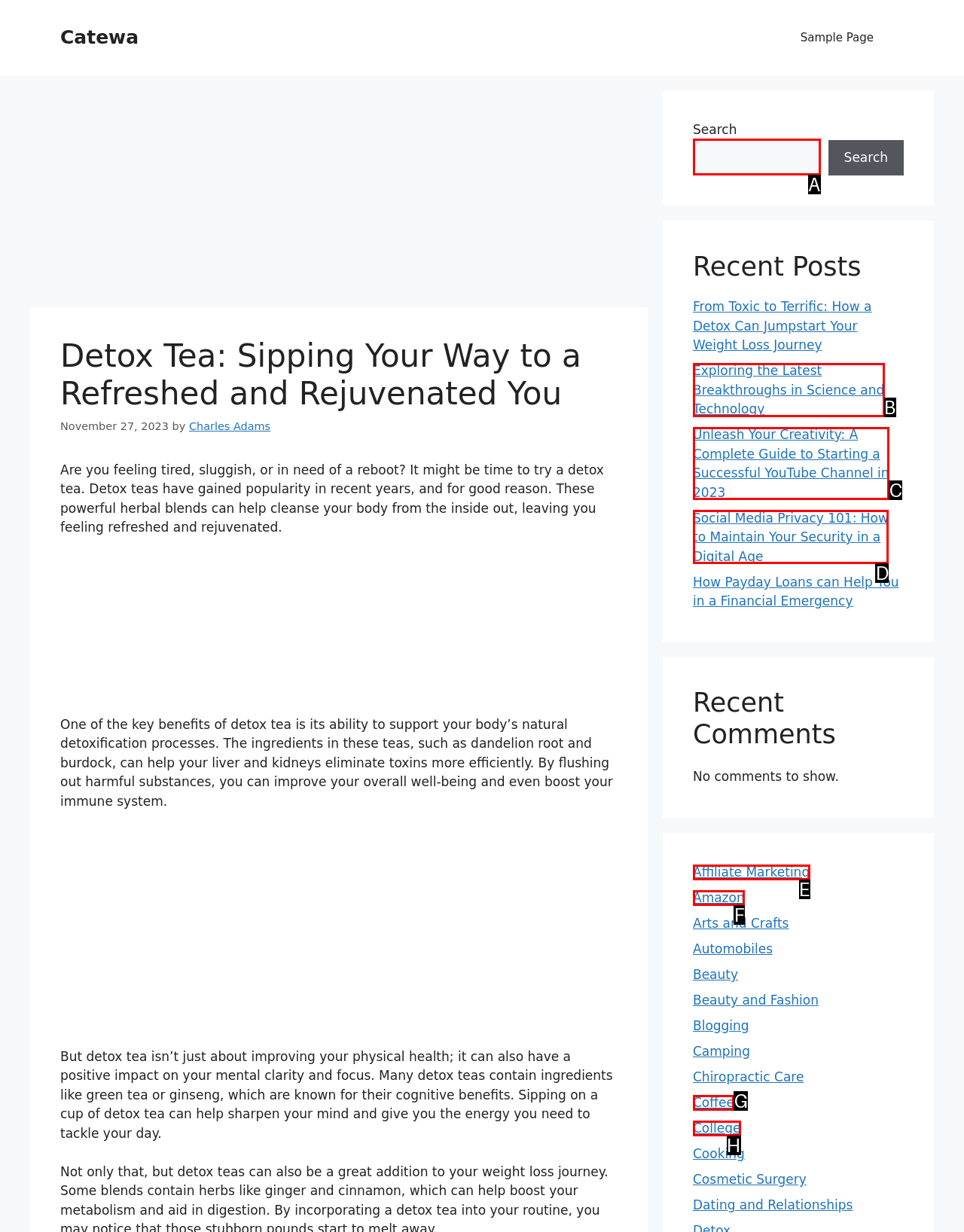Identify the appropriate choice to fulfill this task: Follow UKAD on Twitter
Respond with the letter corresponding to the correct option.

None